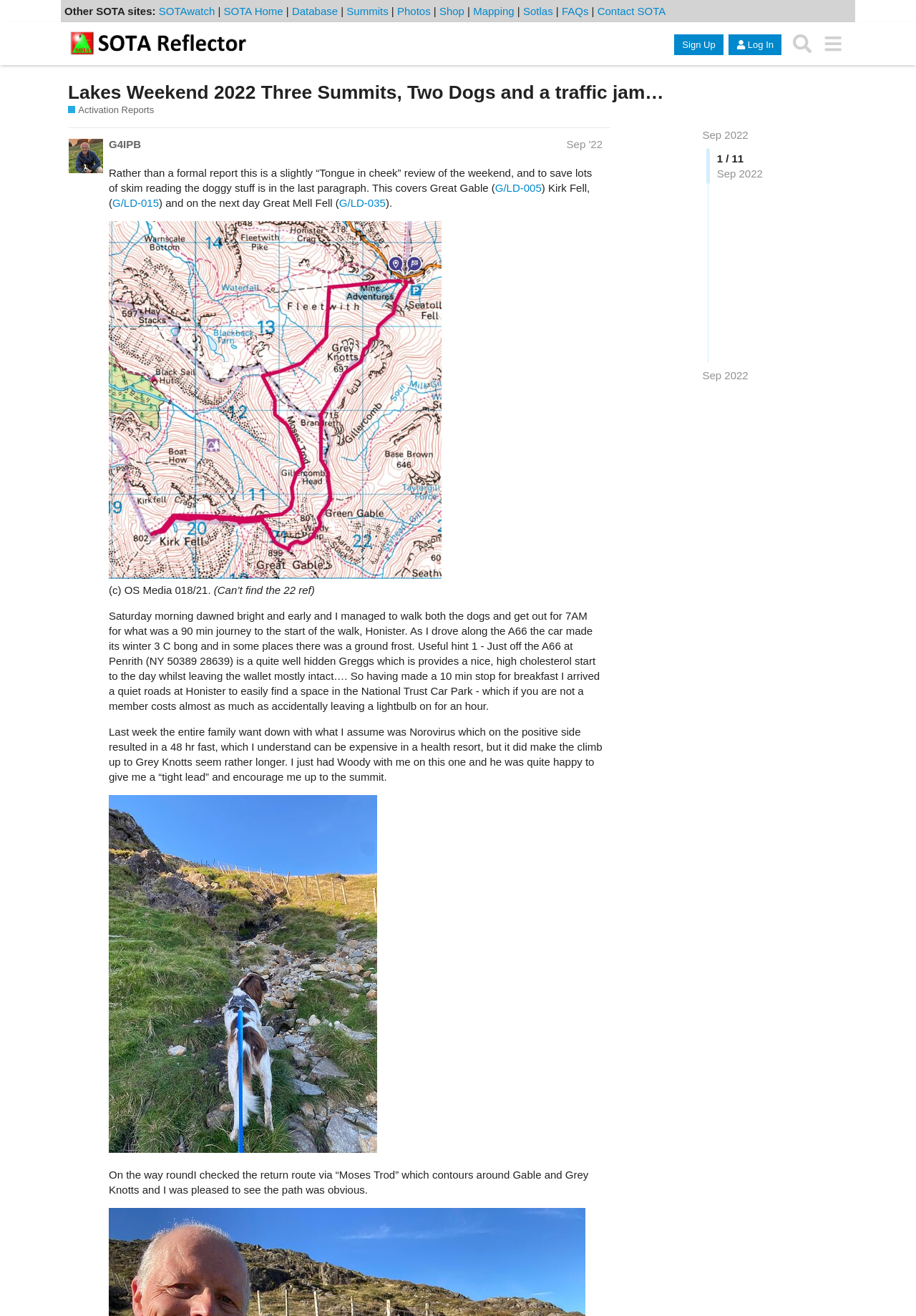Please identify the bounding box coordinates of the element I should click to complete this instruction: 'Read the article titled 'Home is wherever you are...so tune in...what do you want? May I,,?''. The coordinates should be given as four float numbers between 0 and 1, like this: [left, top, right, bottom].

None